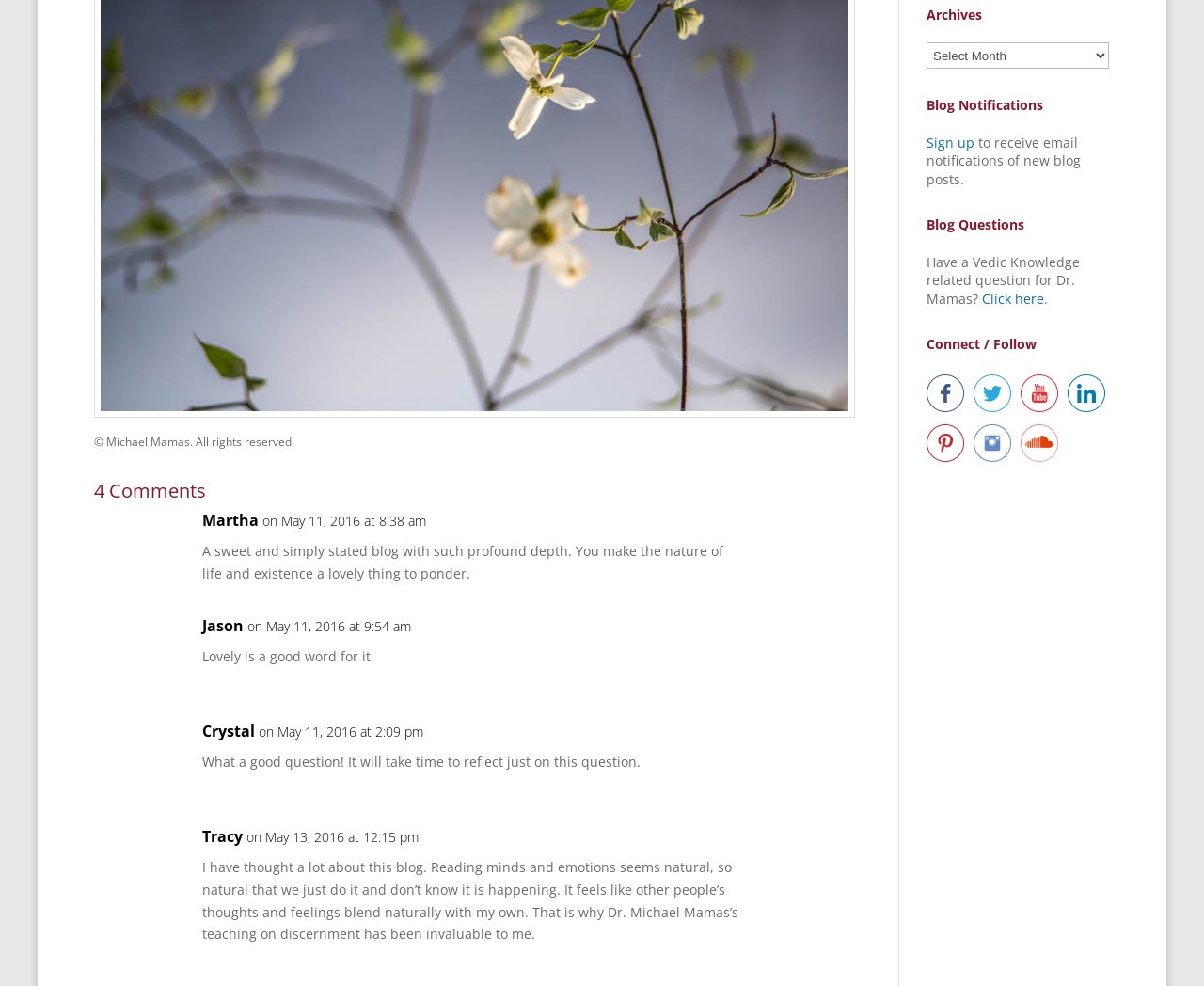Please specify the bounding box coordinates in the format (top-left x, top-left y, bottom-right x, bottom-right y), with all values as floating point numbers between 0 and 1. Identify the bounding box of the UI element described by: Sign up

[0.77, 0.135, 0.809, 0.153]